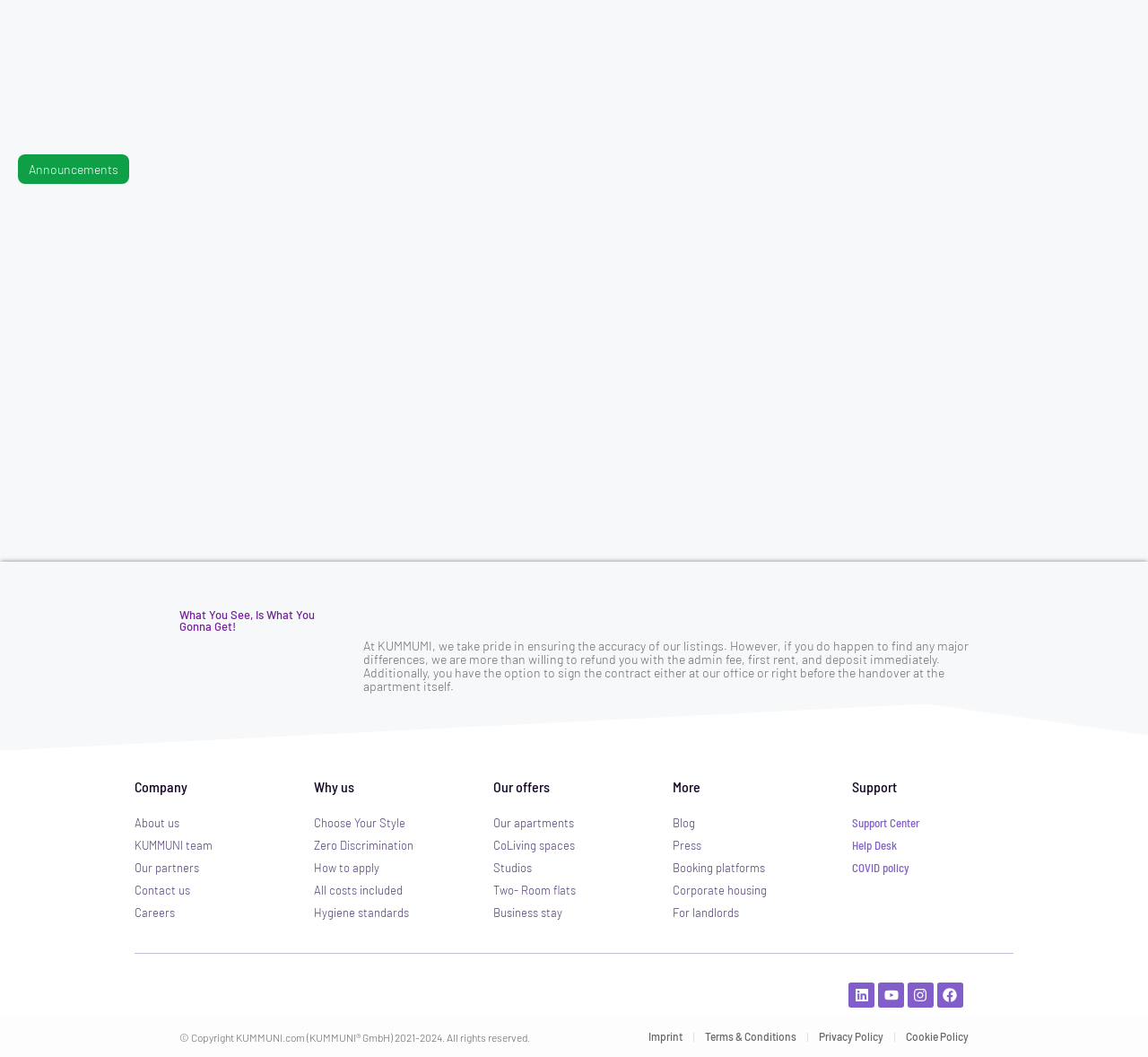Determine the bounding box coordinates of the target area to click to execute the following instruction: "Get help from 'Support Center'."

[0.742, 0.768, 0.883, 0.789]